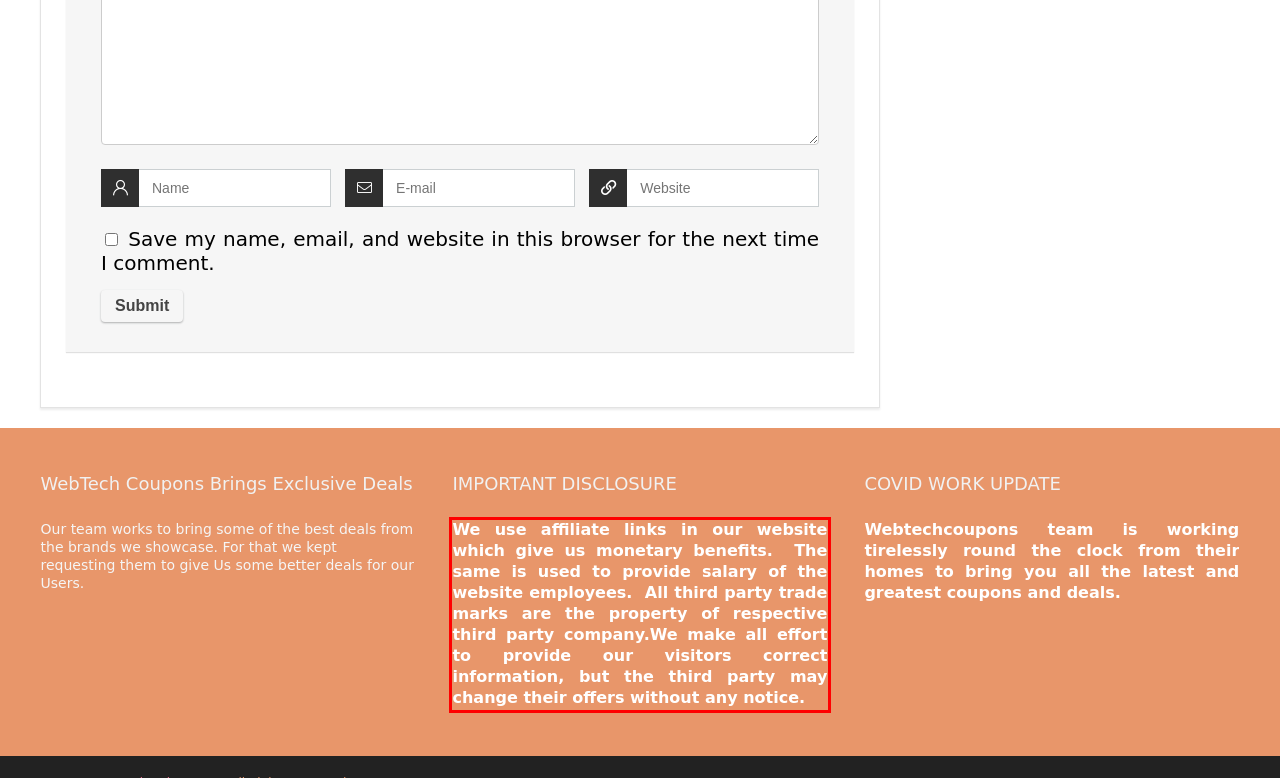You have a screenshot of a webpage, and there is a red bounding box around a UI element. Utilize OCR to extract the text within this red bounding box.

We use affiliate links in our website which give us monetary benefits. The same is used to provide salary of the website employees. All third party trade marks are the property of respective third party company.We make all effort to provide our visitors correct information, but the third party may change their offers without any notice.